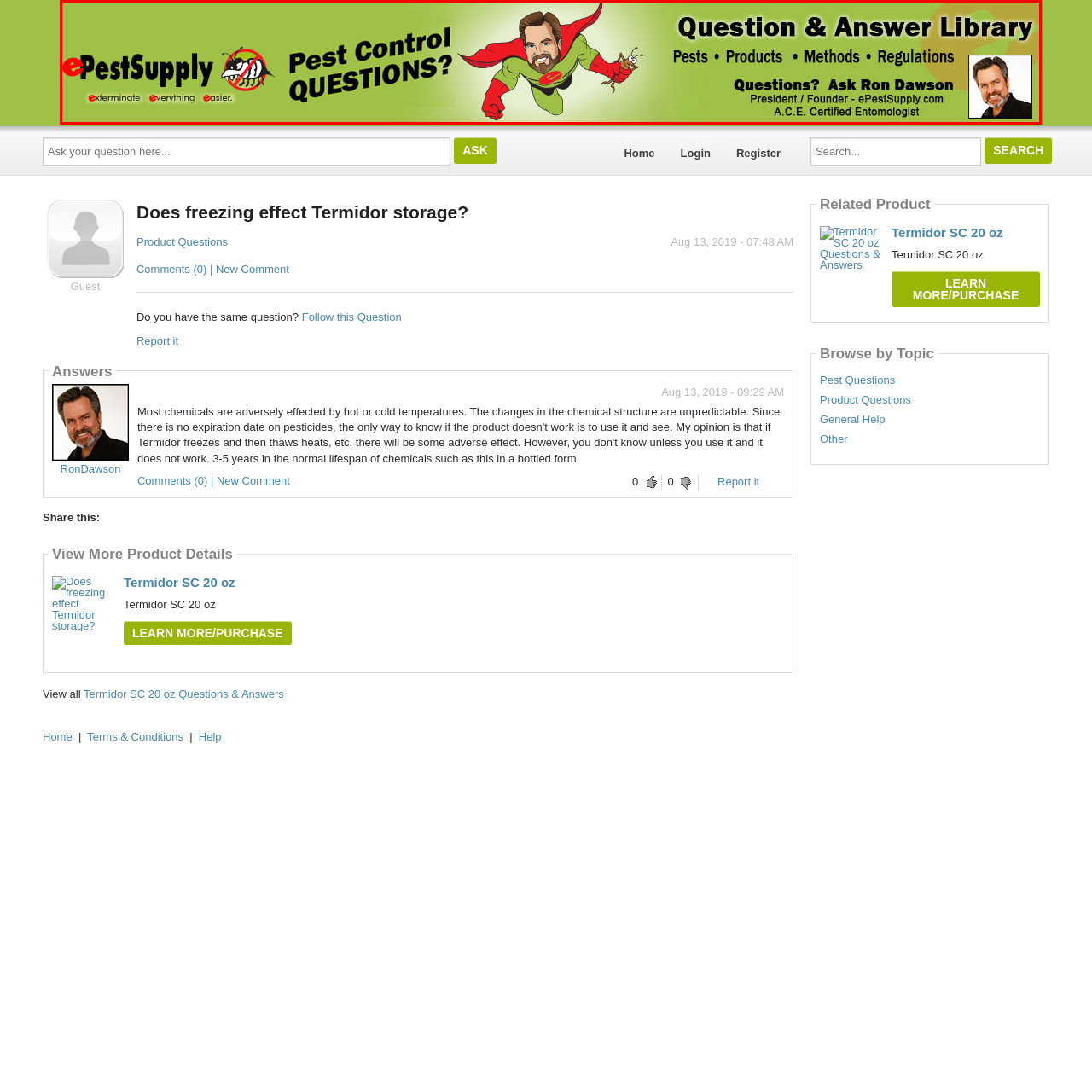Look at the image within the red outlined box, What is the superhero's attire? Provide a one-word or brief phrase answer.

Red cape and gear